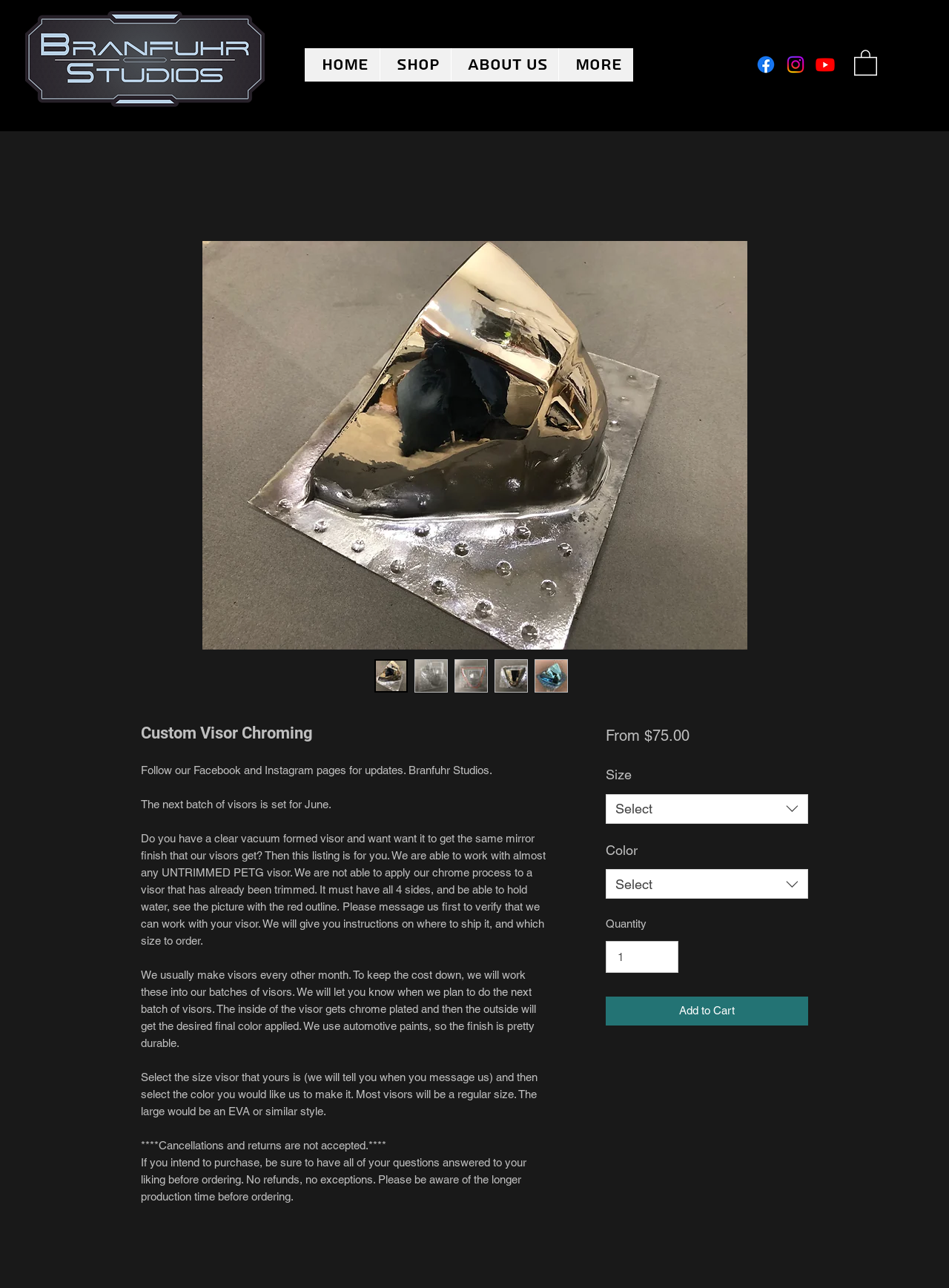What is the company name? Based on the image, give a response in one word or a short phrase.

Branfuhr Studios